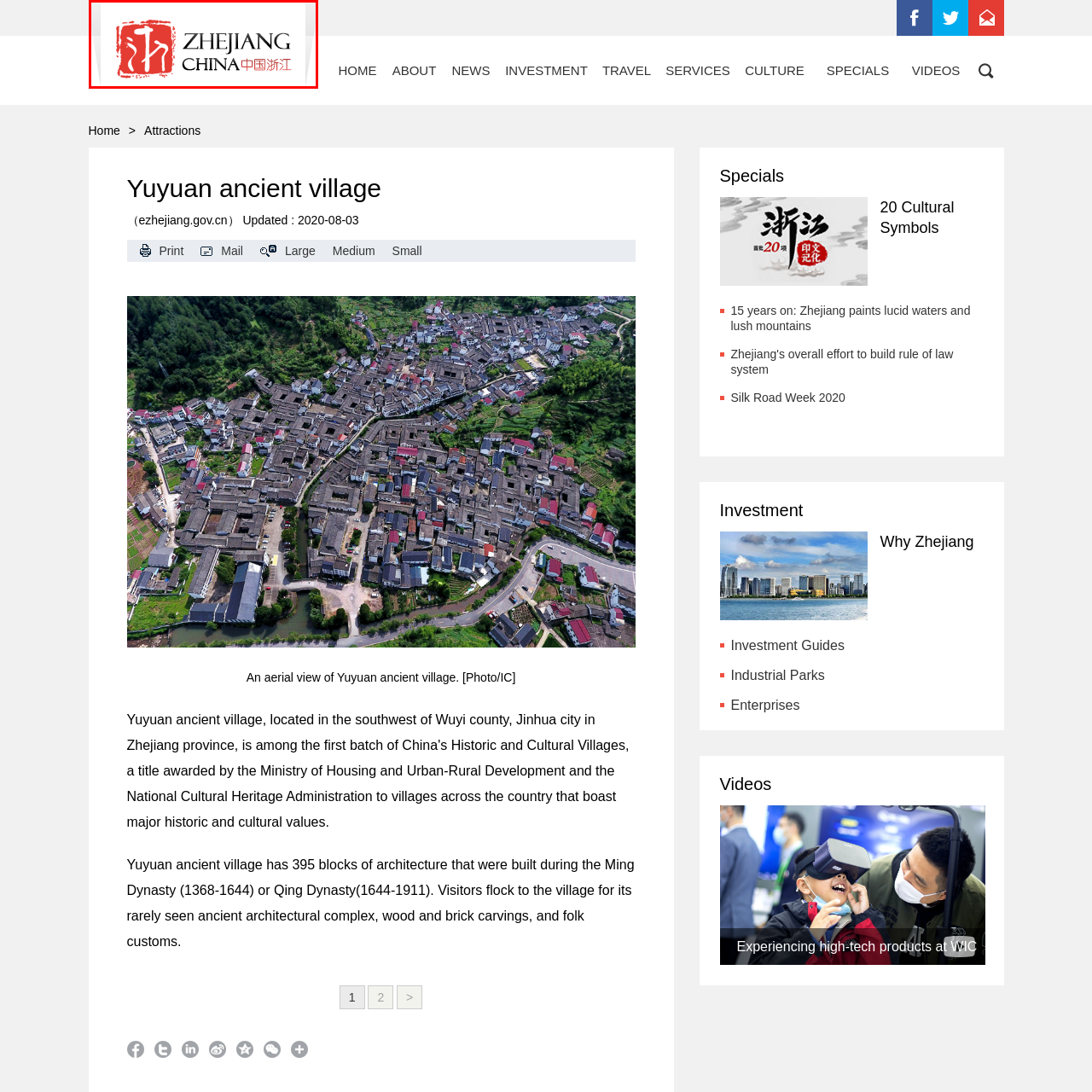Pay attention to the area highlighted by the red boundary and answer the question with a single word or short phrase: 
What is the significance of the stylized red emblem?

Reflects cultural heritage